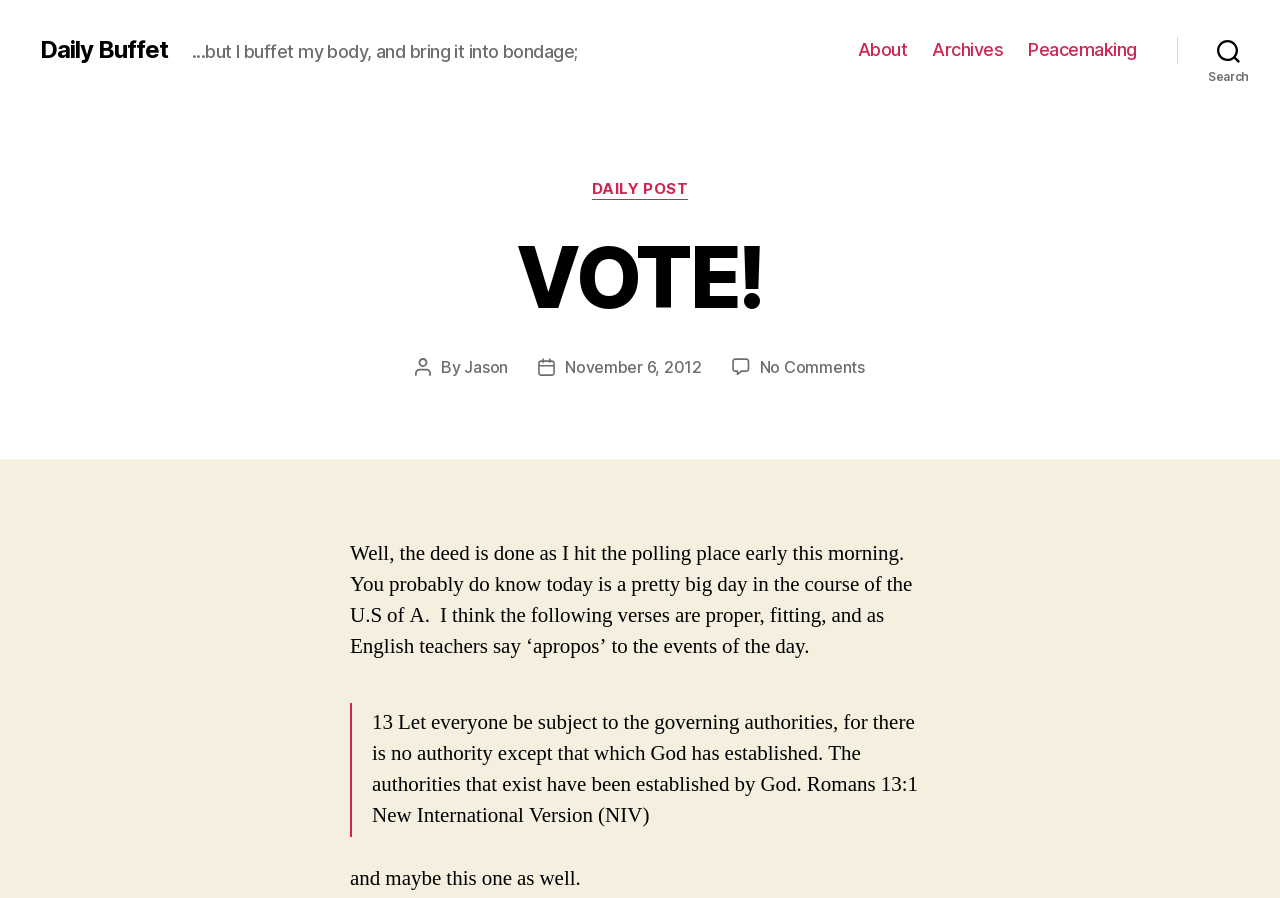Determine the bounding box coordinates of the area to click in order to meet this instruction: "Click on the 'About' link".

[0.67, 0.044, 0.709, 0.068]